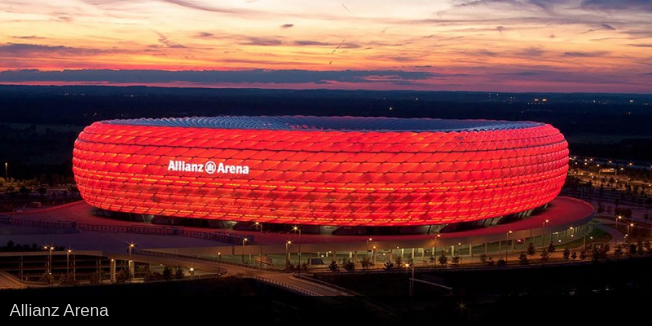What is the distinctive feature of the arena's façade?
Based on the visual details in the image, please answer the question thoroughly.

The caption highlights the arena's distinctive illuminated façade, which is showcased in a vibrant red hue against a stunning sunset backdrop, making it a striking landmark in Munich's skyline.